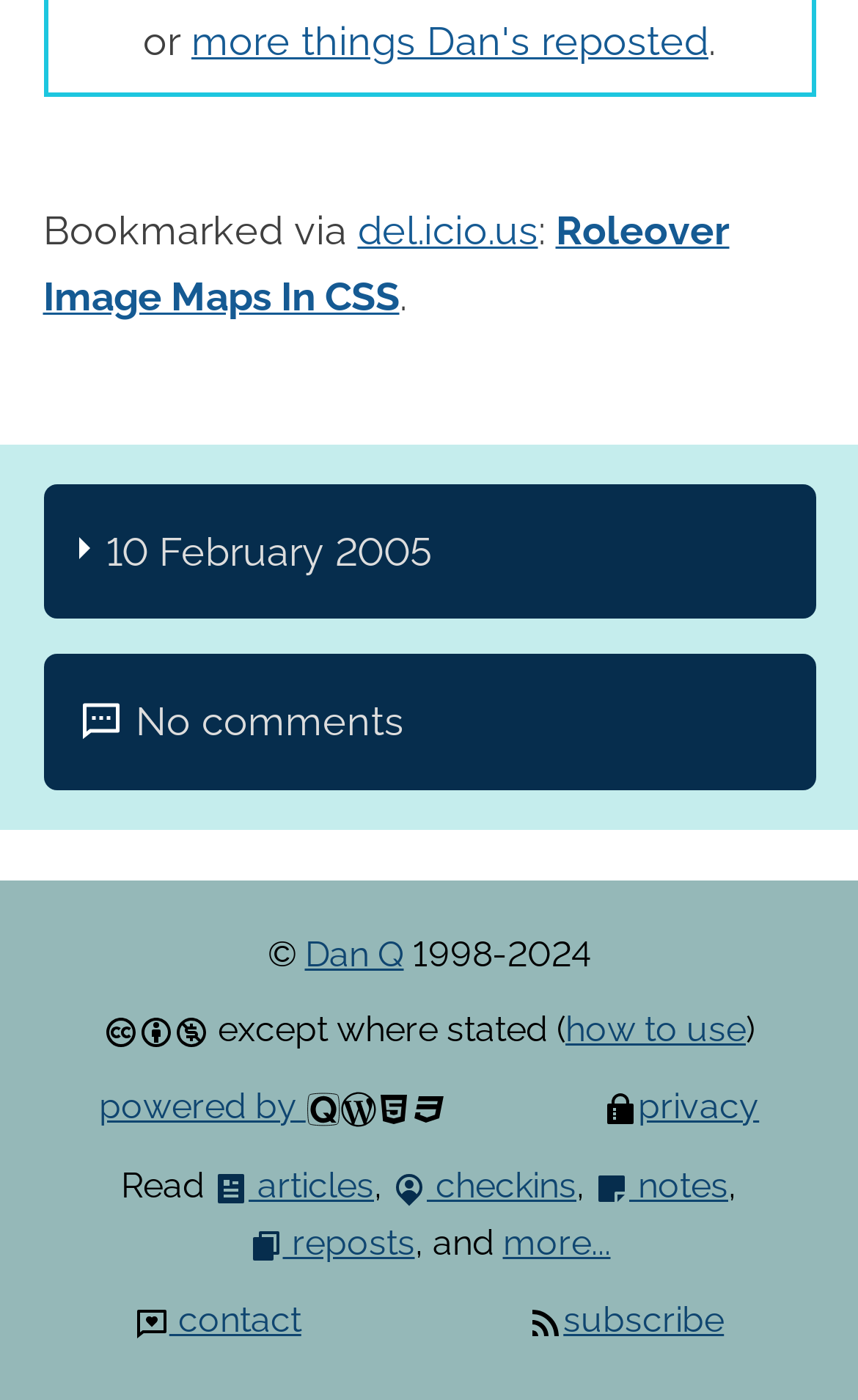Answer with a single word or phrase: 
What is the license of the content?

Creative Commons Attribution Non-Commercial